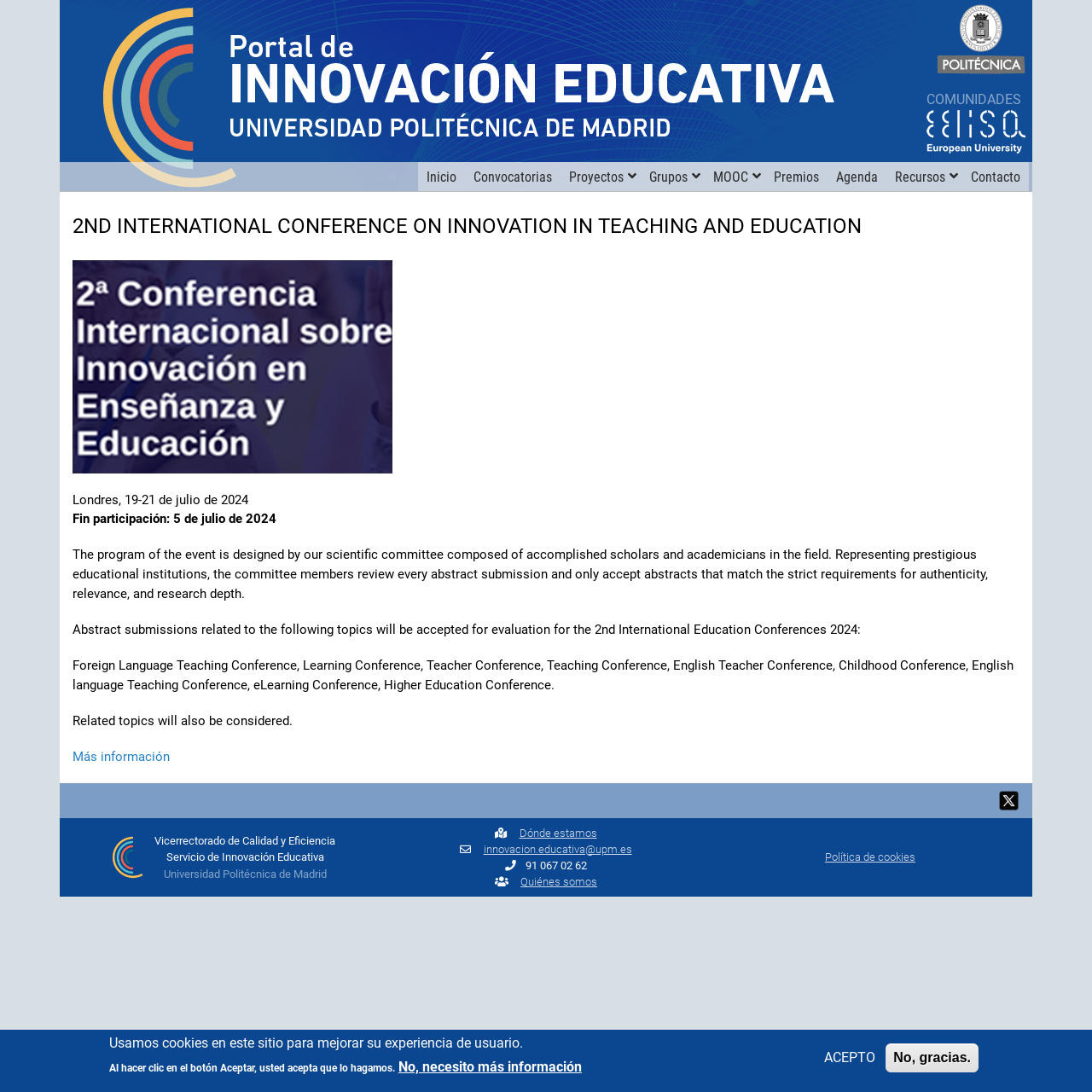Provide a brief response to the question below using one word or phrase:
What is the purpose of the scientific committee?

To review abstract submissions